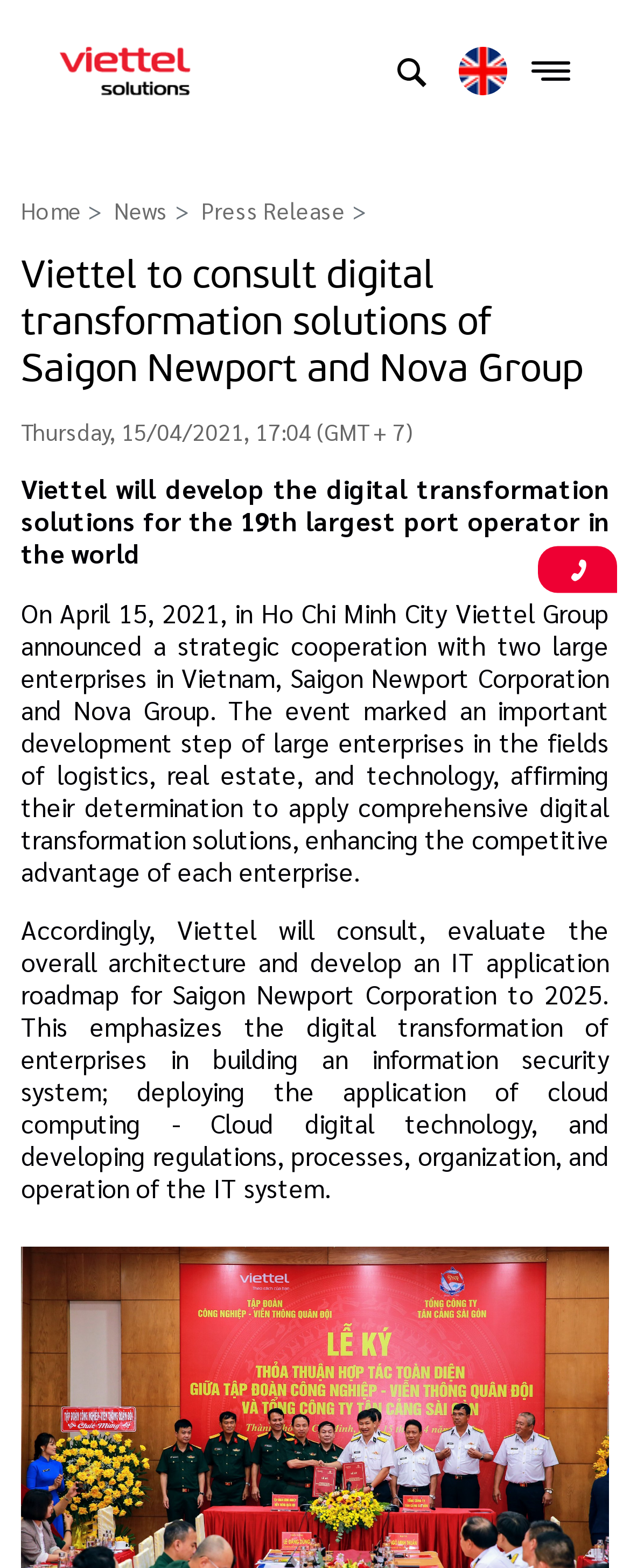What is the date of the news article?
Using the visual information, answer the question in a single word or phrase.

Thursday, 15/04/2021